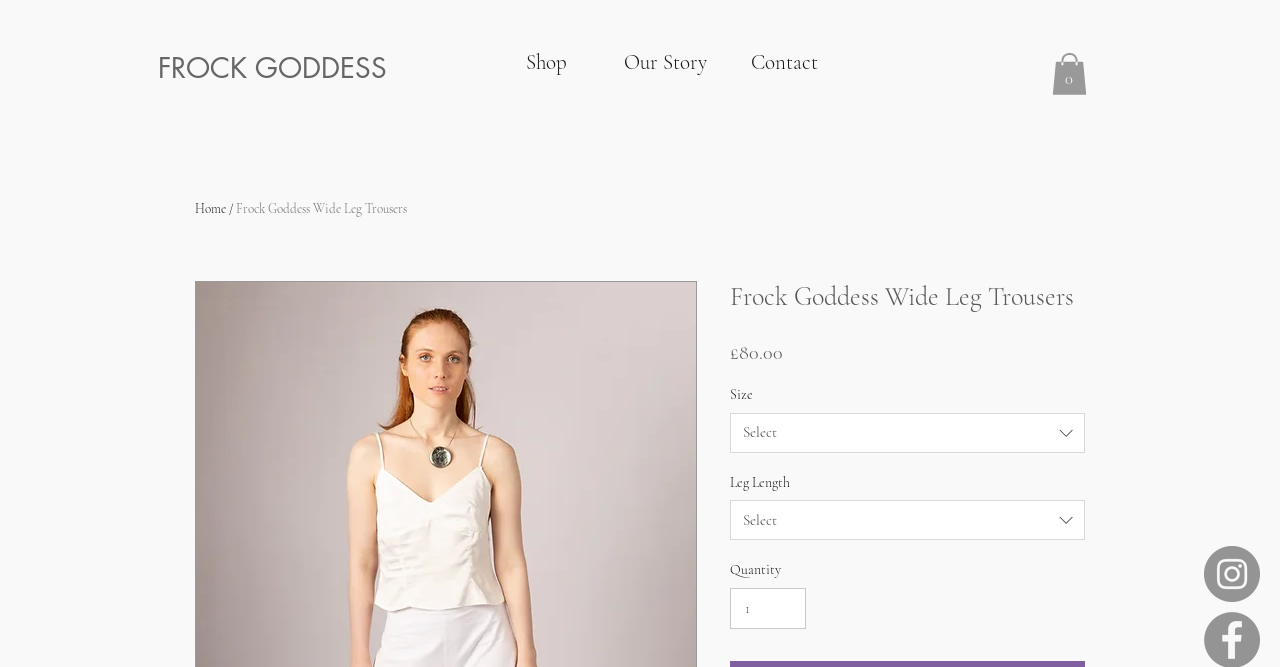Can you give a detailed response to the following question using the information from the image? What is the price of the trousers?

I found the price of the trousers by looking at the text '£80.00' which is located below the heading 'Frock Goddess Wide Leg Trousers' and above the 'Size' dropdown menu.